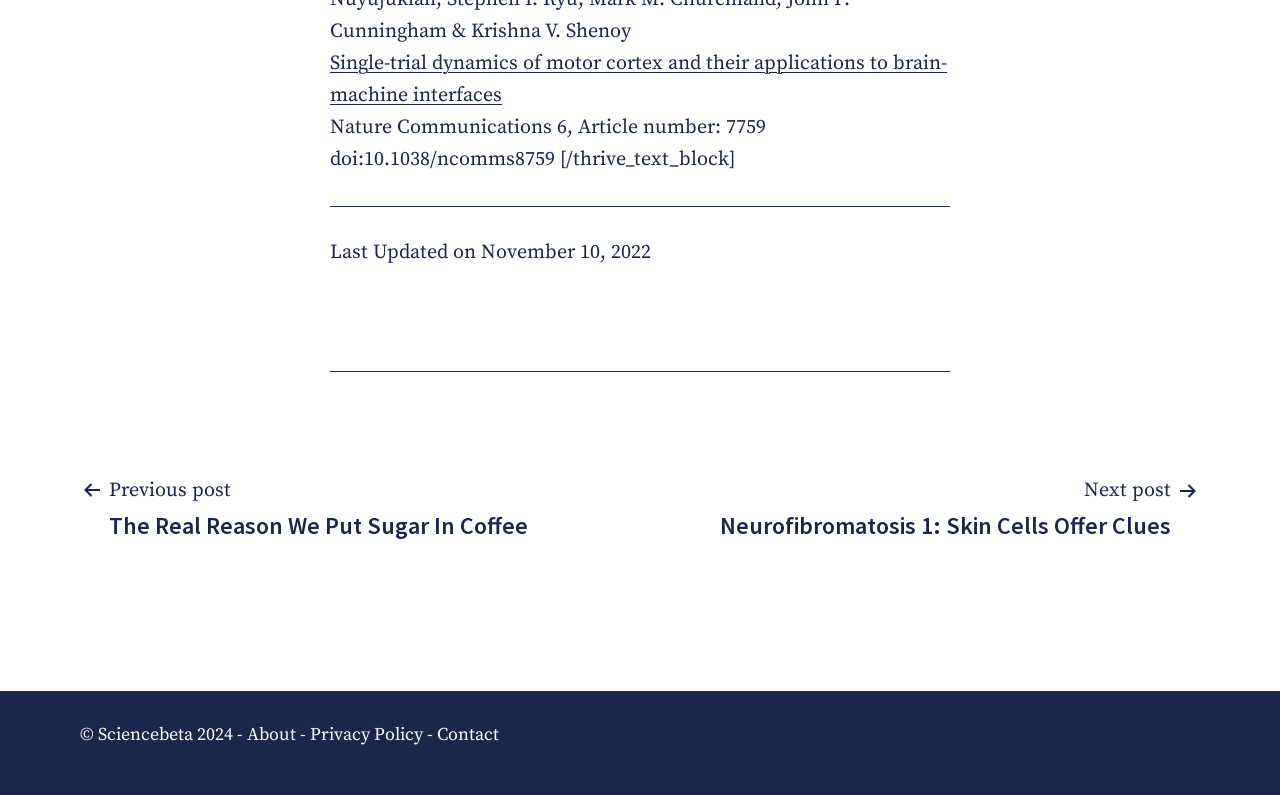What are the available options in the footer section?
Based on the screenshot, respond with a single word or phrase.

About, Privacy Policy, Contact